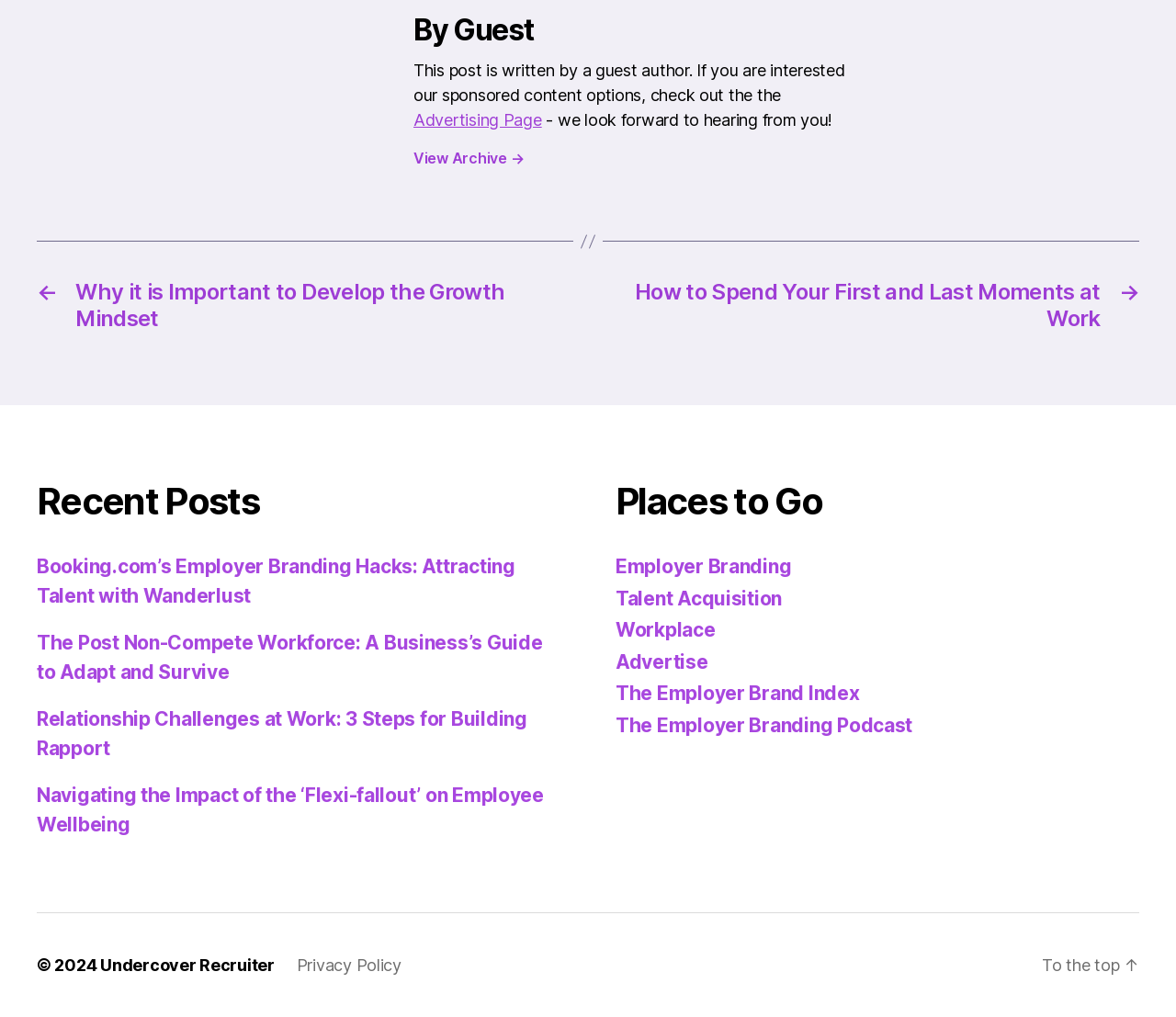What is the copyright year of the website?
Look at the screenshot and respond with one word or a short phrase.

2024